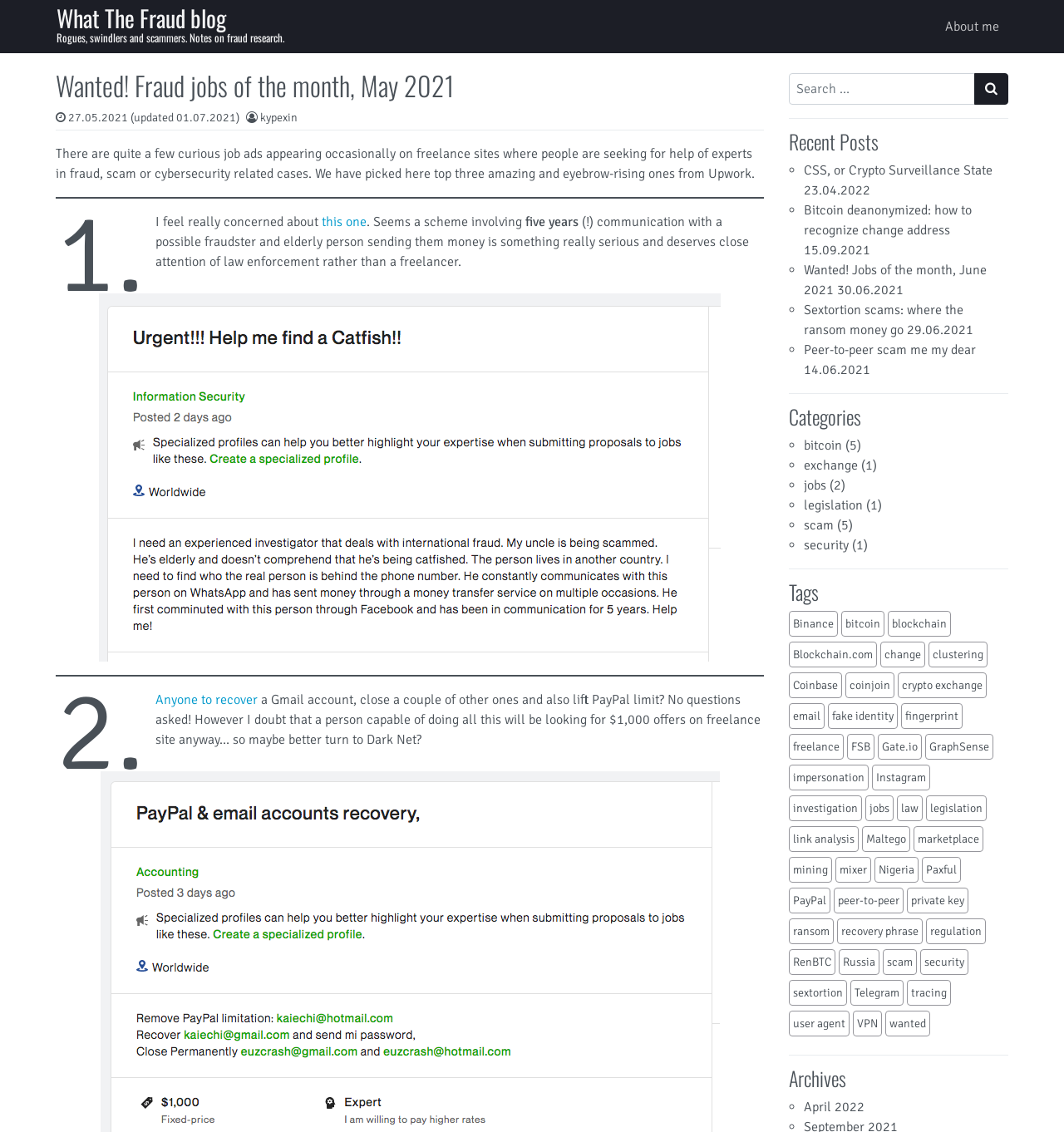Using the provided description aria-label="Search input" name="s" placeholder="Search …", find the bounding box coordinates for the UI element. Provide the coordinates in (top-left x, top-left y, bottom-right x, bottom-right y) format, ensuring all values are between 0 and 1.

[0.741, 0.064, 0.916, 0.092]